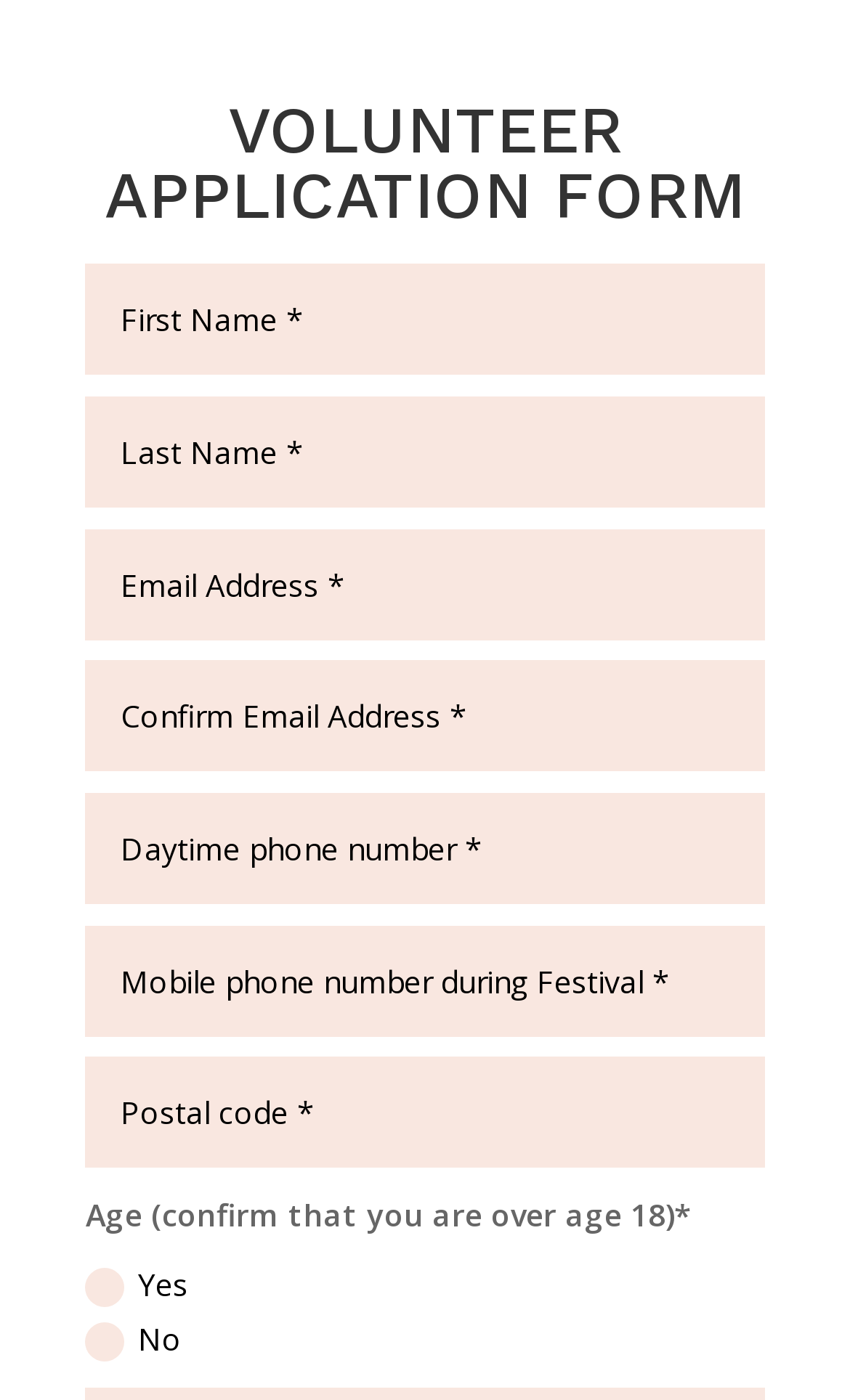Please find the bounding box for the UI element described by: "name="et_pb_contact_f_name_0" placeholder="First Name *"".

[0.101, 0.189, 0.9, 0.268]